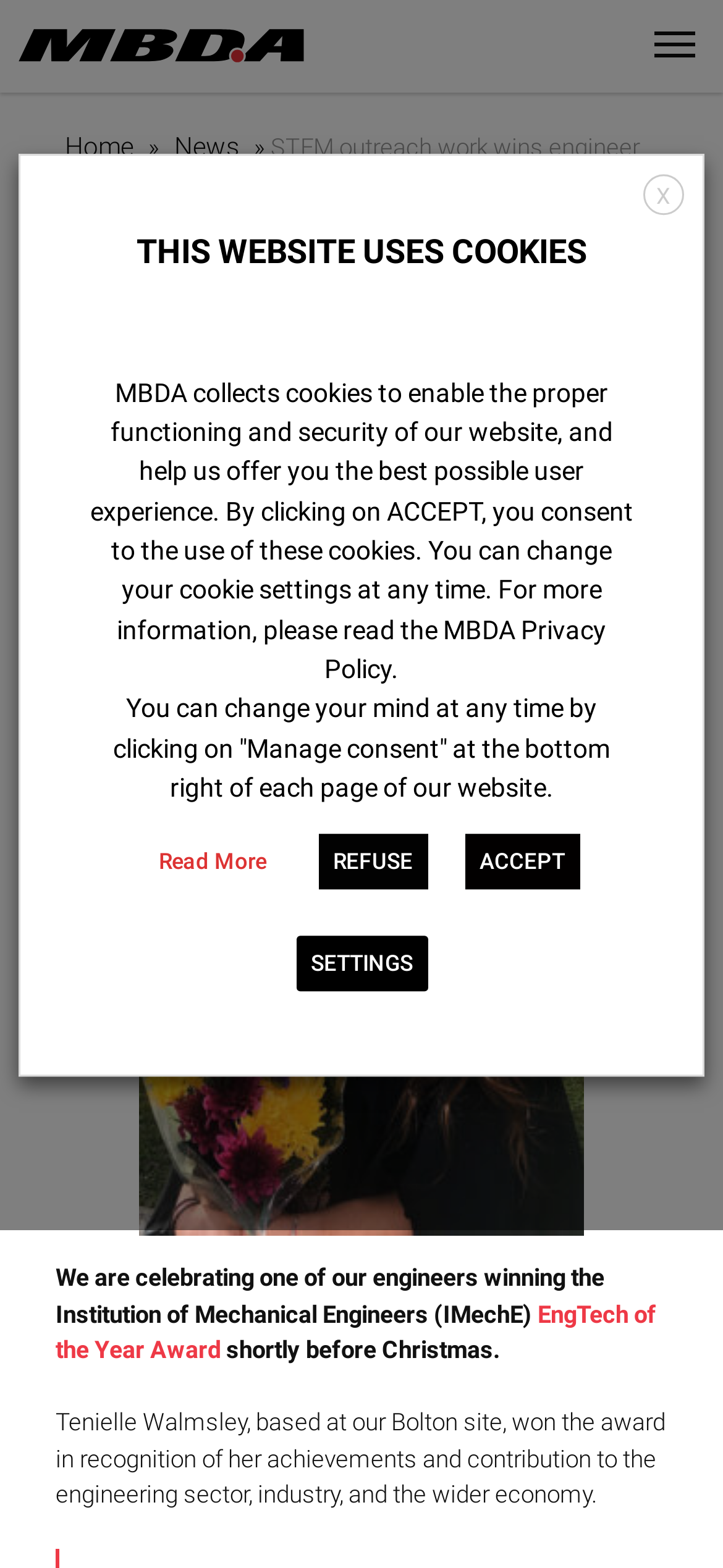Determine the bounding box coordinates of the element that should be clicked to execute the following command: "View the NEWS page".

[0.228, 0.078, 0.344, 0.109]